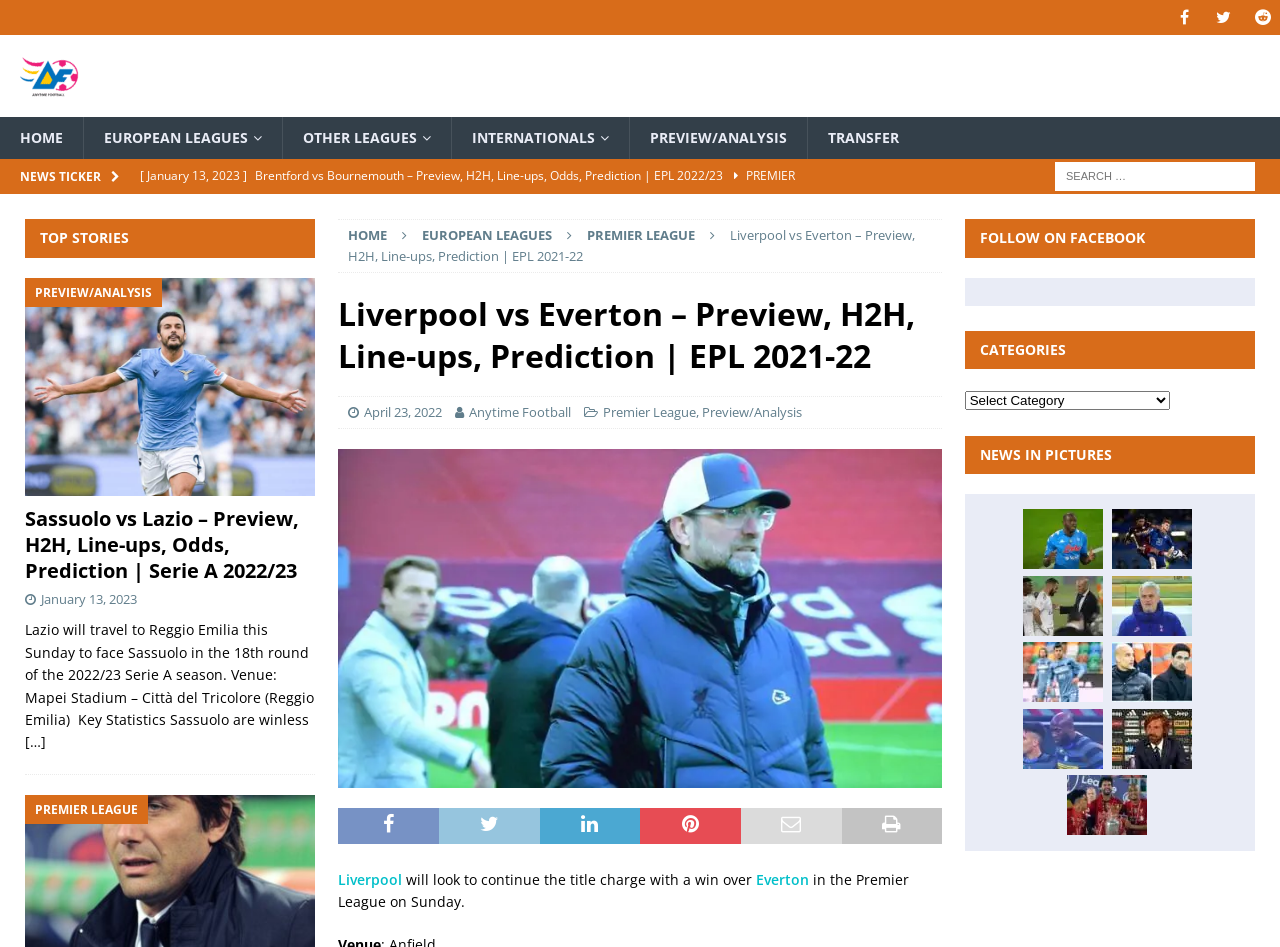Specify the bounding box coordinates for the region that must be clicked to perform the given instruction: "Search for:".

[0.824, 0.171, 0.98, 0.202]